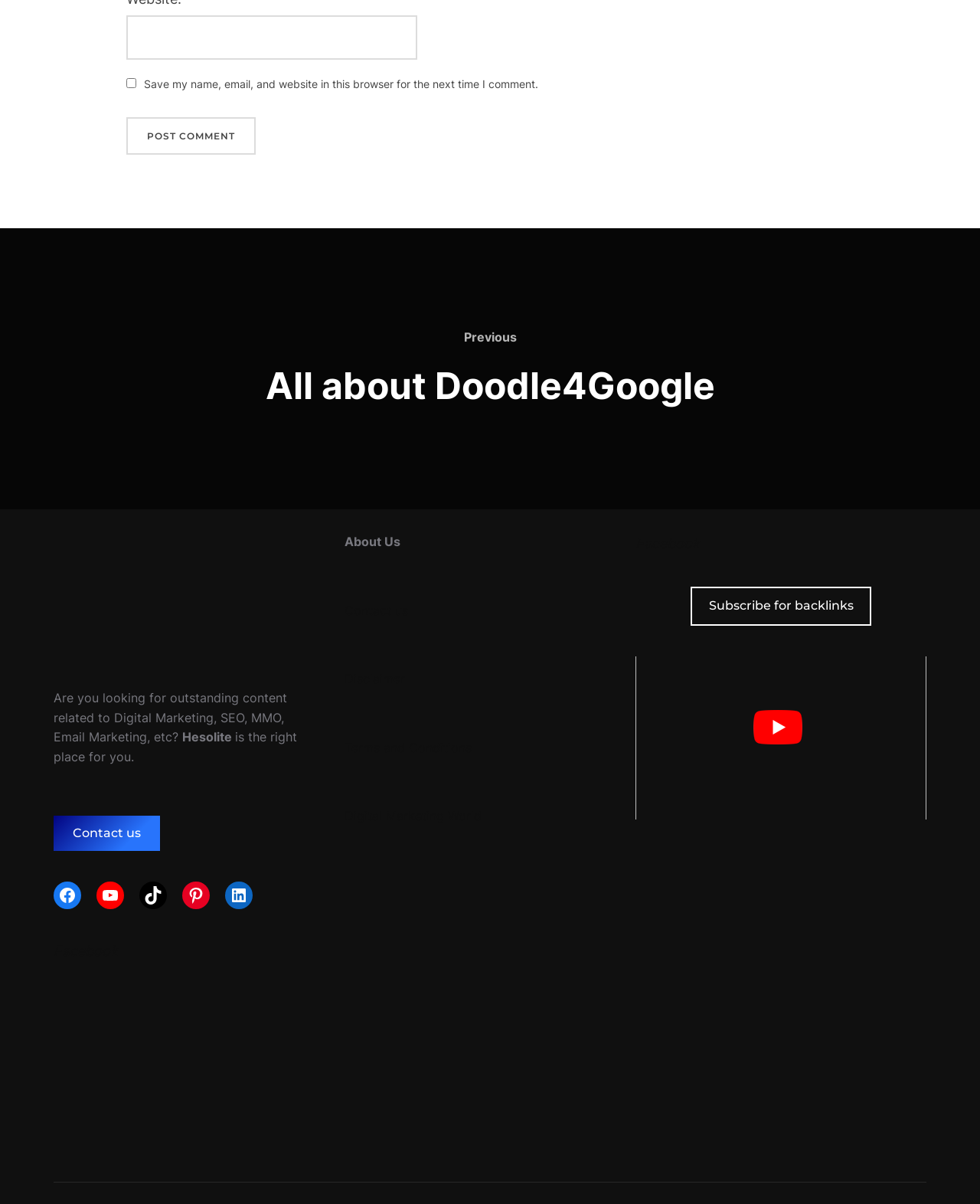Answer the question using only one word or a concise phrase: What is the purpose of the checkbox?

Save comment information